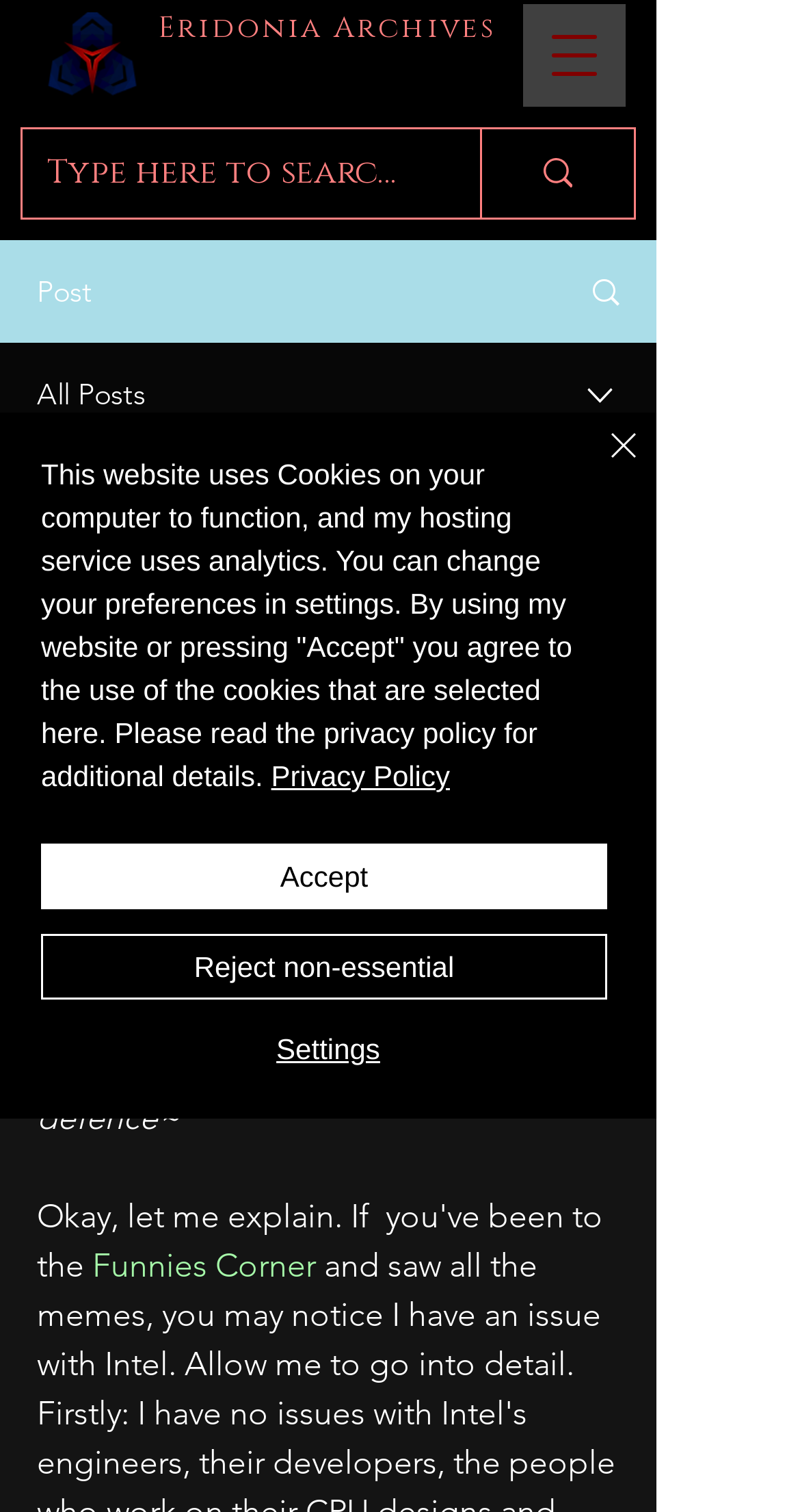What is the type of the image at the top left corner?
Refer to the image and provide a thorough answer to the question.

I inferred that the image at the top left corner is a logo because it is located at a prominent position and has a distinct shape, which is typical of logos. Additionally, it is labeled as 'ATISlogov2.0.png' which suggests that it is a logo image.